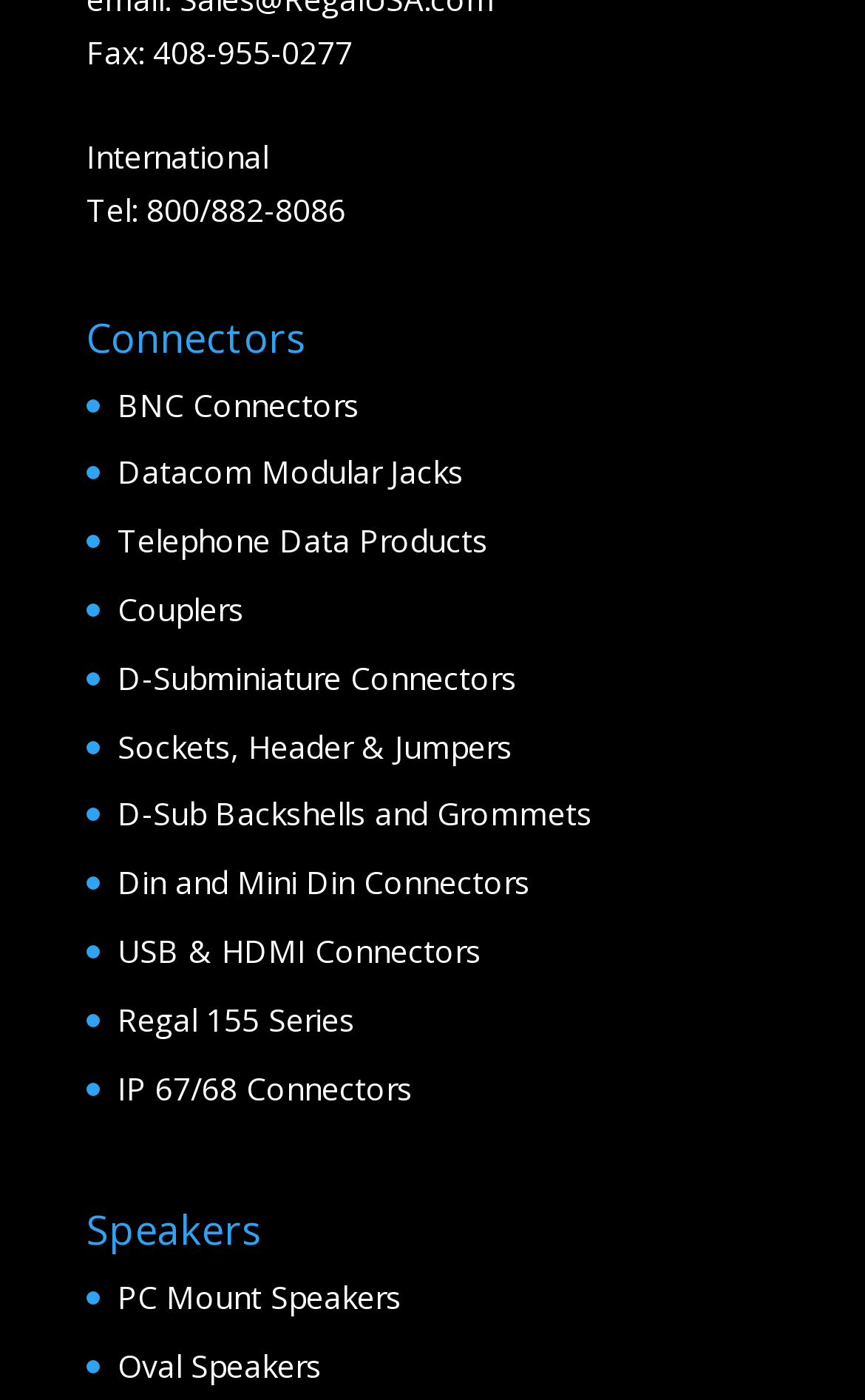Specify the bounding box coordinates of the area to click in order to execute this command: 'Explore Telephone Data Products'. The coordinates should consist of four float numbers ranging from 0 to 1, and should be formatted as [left, top, right, bottom].

[0.136, 0.371, 0.564, 0.401]